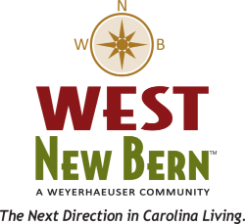What is the tagline of the West New Bern community?
Using the image, give a concise answer in the form of a single word or short phrase.

The Next Direction in Carolina Living